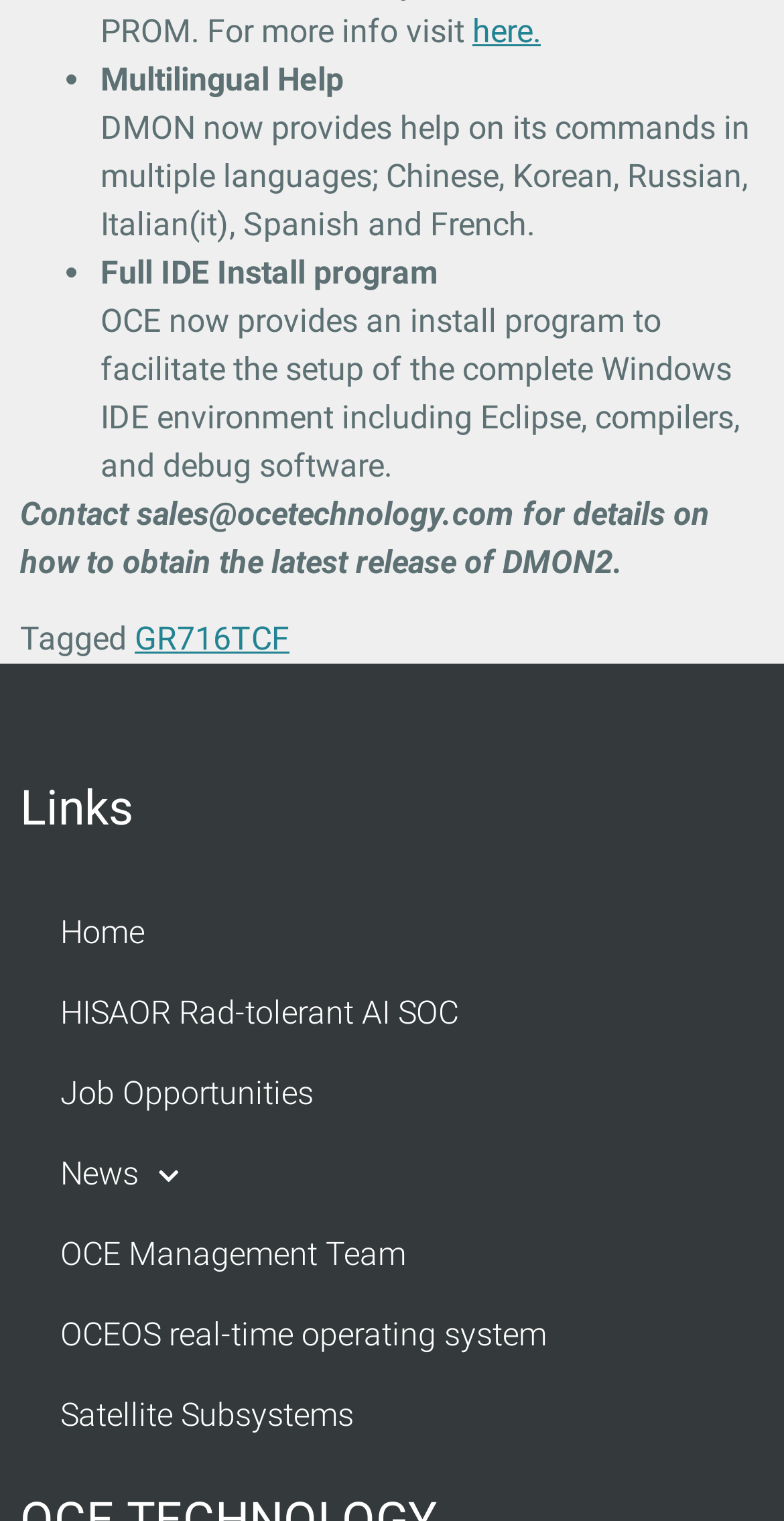Give a short answer using one word or phrase for the question:
What is DMON?

Multilingual Help